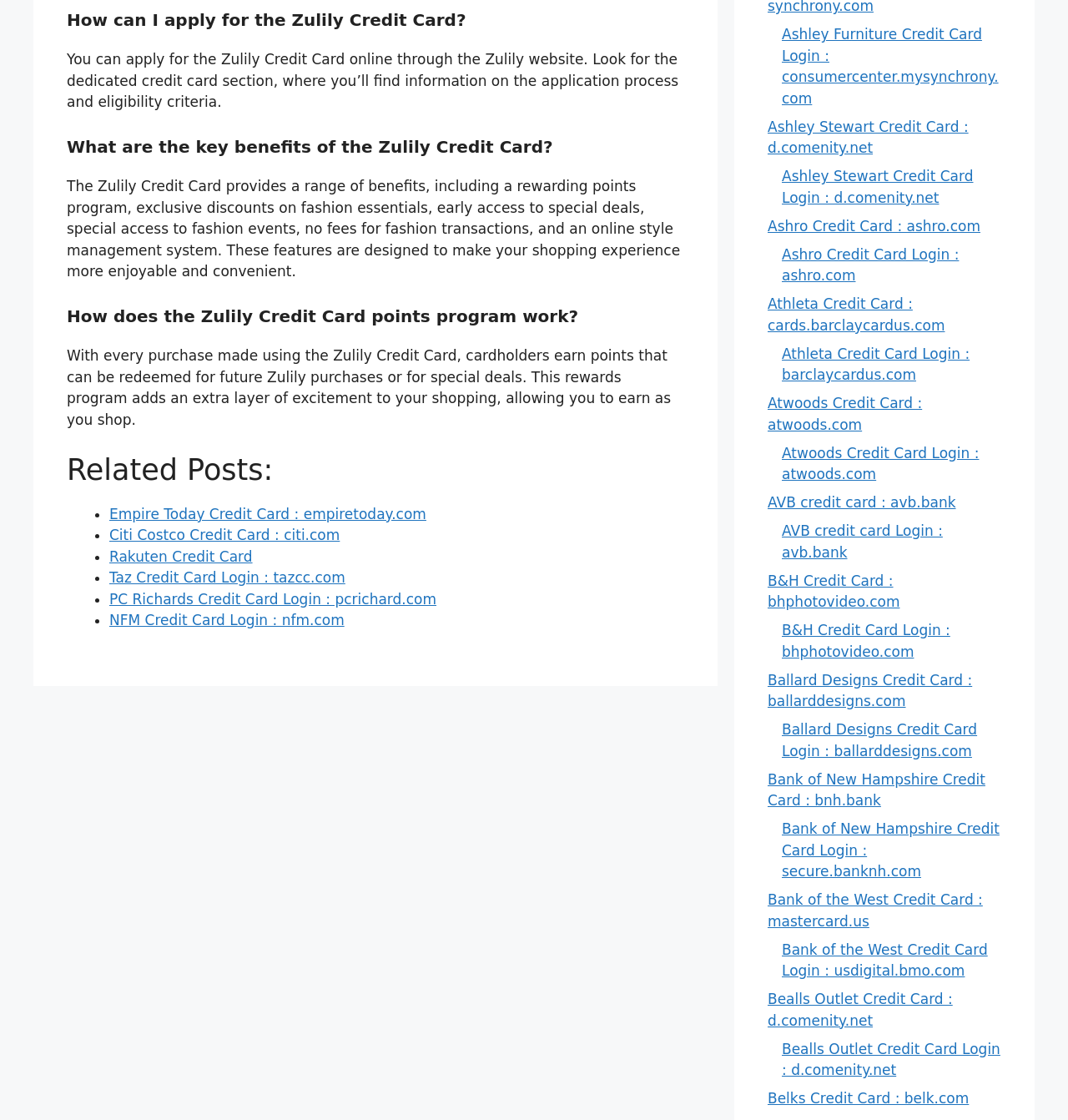Locate the bounding box of the UI element defined by this description: "Ashro Credit Card : ashro.com". The coordinates should be given as four float numbers between 0 and 1, formatted as [left, top, right, bottom].

[0.719, 0.194, 0.918, 0.209]